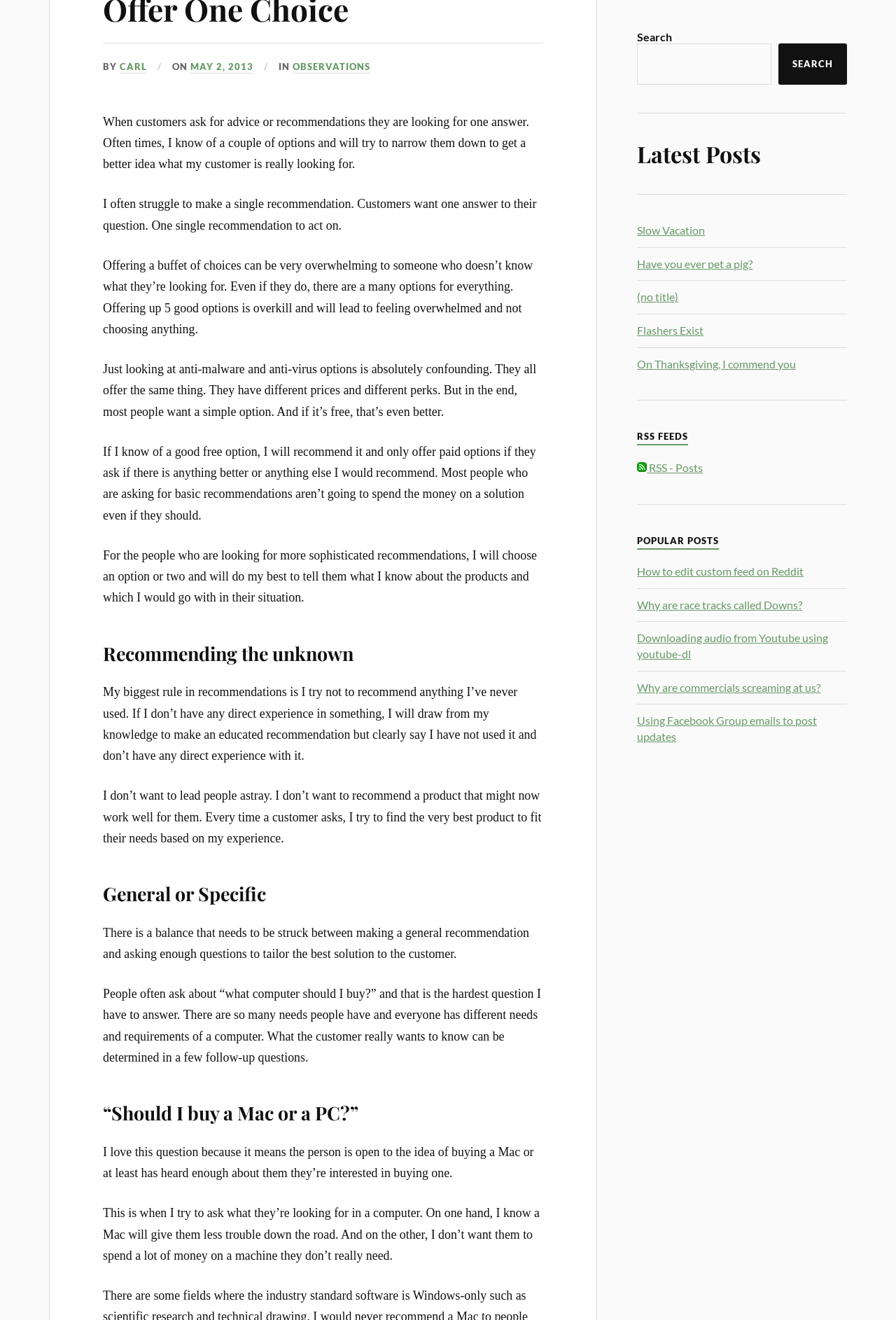Please determine the bounding box coordinates for the UI element described here. Use the format (top-left x, top-left y, bottom-right x, bottom-right y) with values bounded between 0 and 1: RSS - Posts

[0.711, 0.349, 0.785, 0.359]